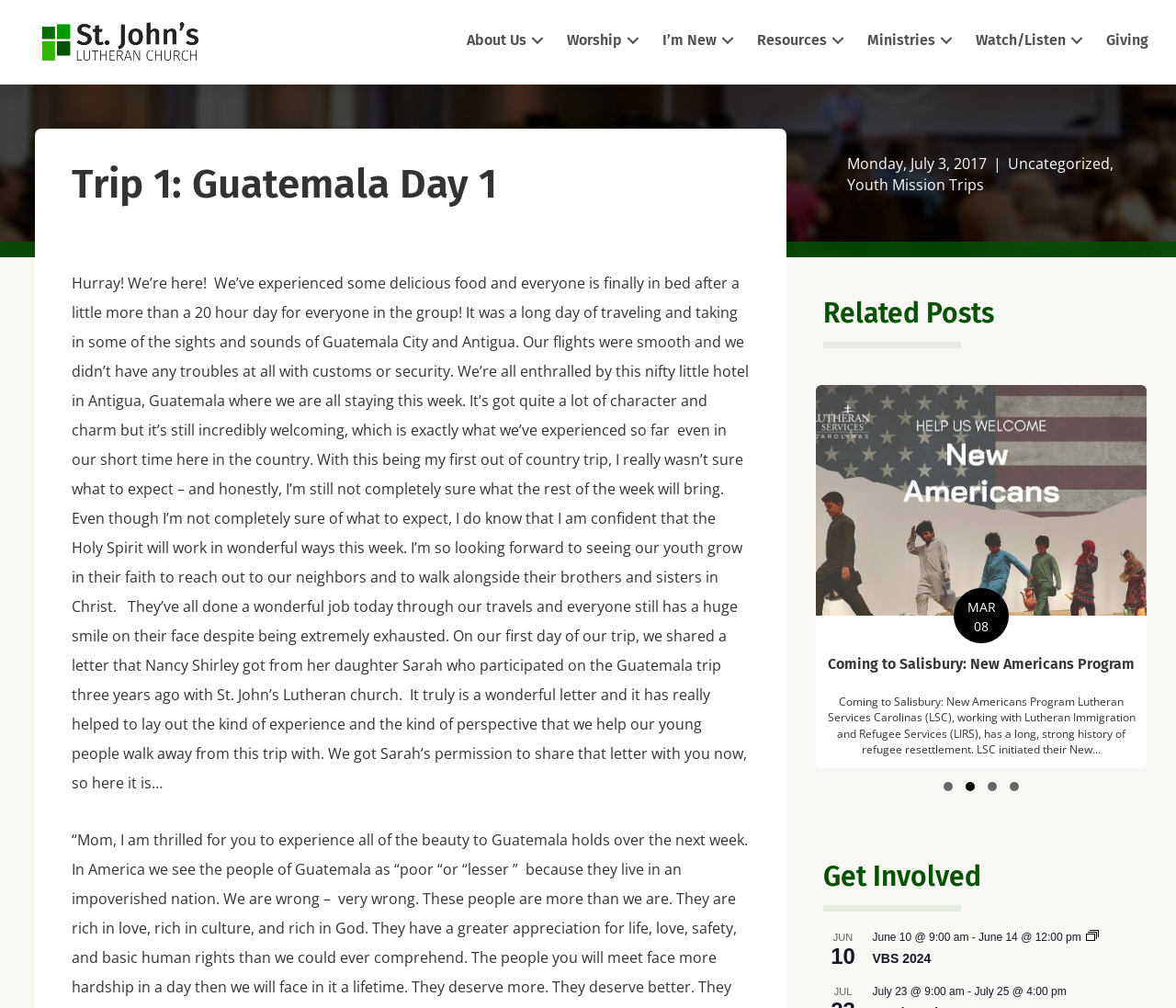Locate the bounding box coordinates of the clickable area to execute the instruction: "Check the 'VBS 2024' event series". Provide the coordinates as four float numbers between 0 and 1, represented as [left, top, right, bottom].

[0.742, 0.941, 0.961, 0.962]